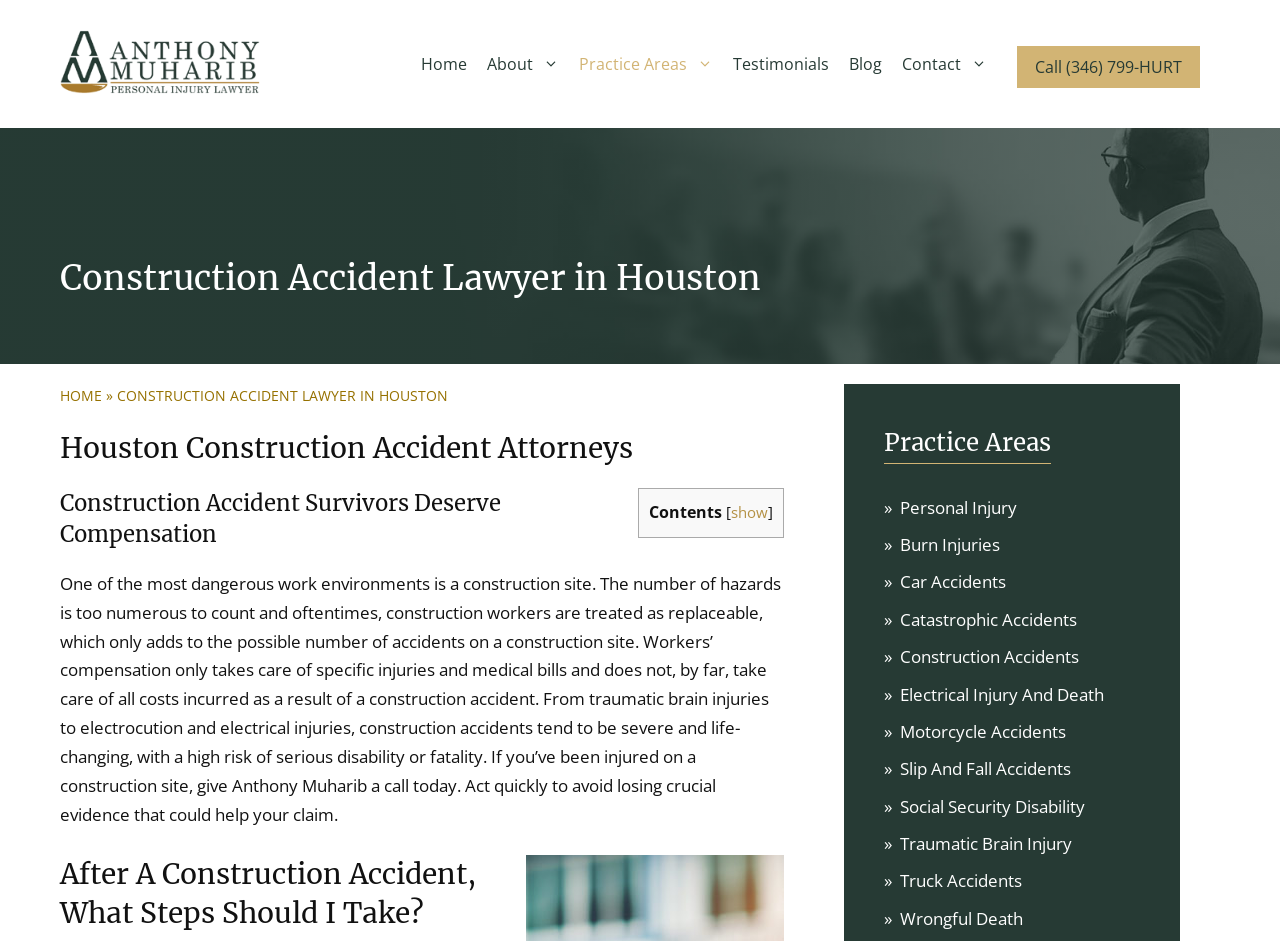Locate the bounding box coordinates of the clickable area needed to fulfill the instruction: "Click the 'Construction Accident Lawyer in Houston' link".

[0.047, 0.054, 0.203, 0.078]